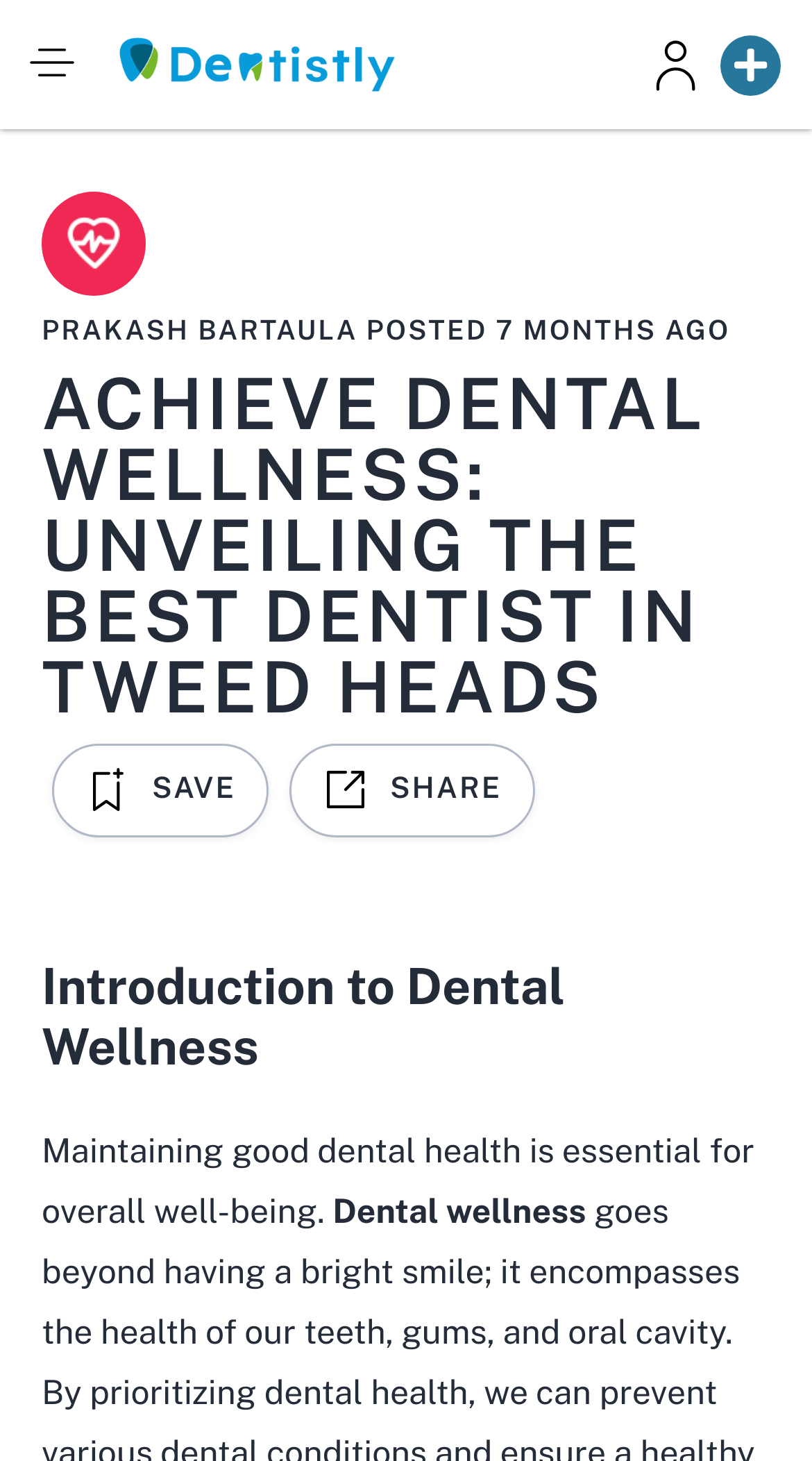Using a single word or phrase, answer the following question: 
How many buttons are on the webpage?

2